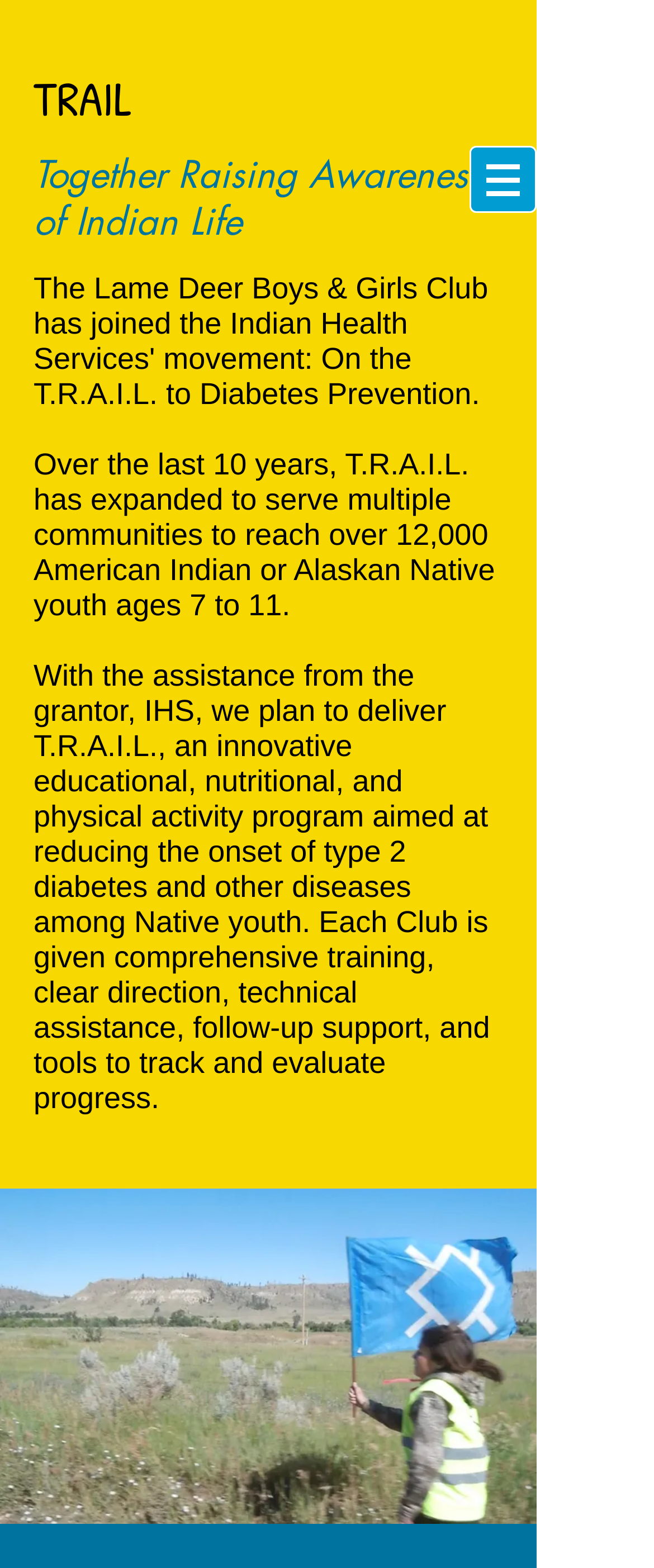What is the age range of the youth served by T.R.A.I.L.?
Kindly offer a comprehensive and detailed response to the question.

I found a StaticText element that mentions T.R.A.I.L. serves American Indian or Alaskan Native youth ages 7 to 11.